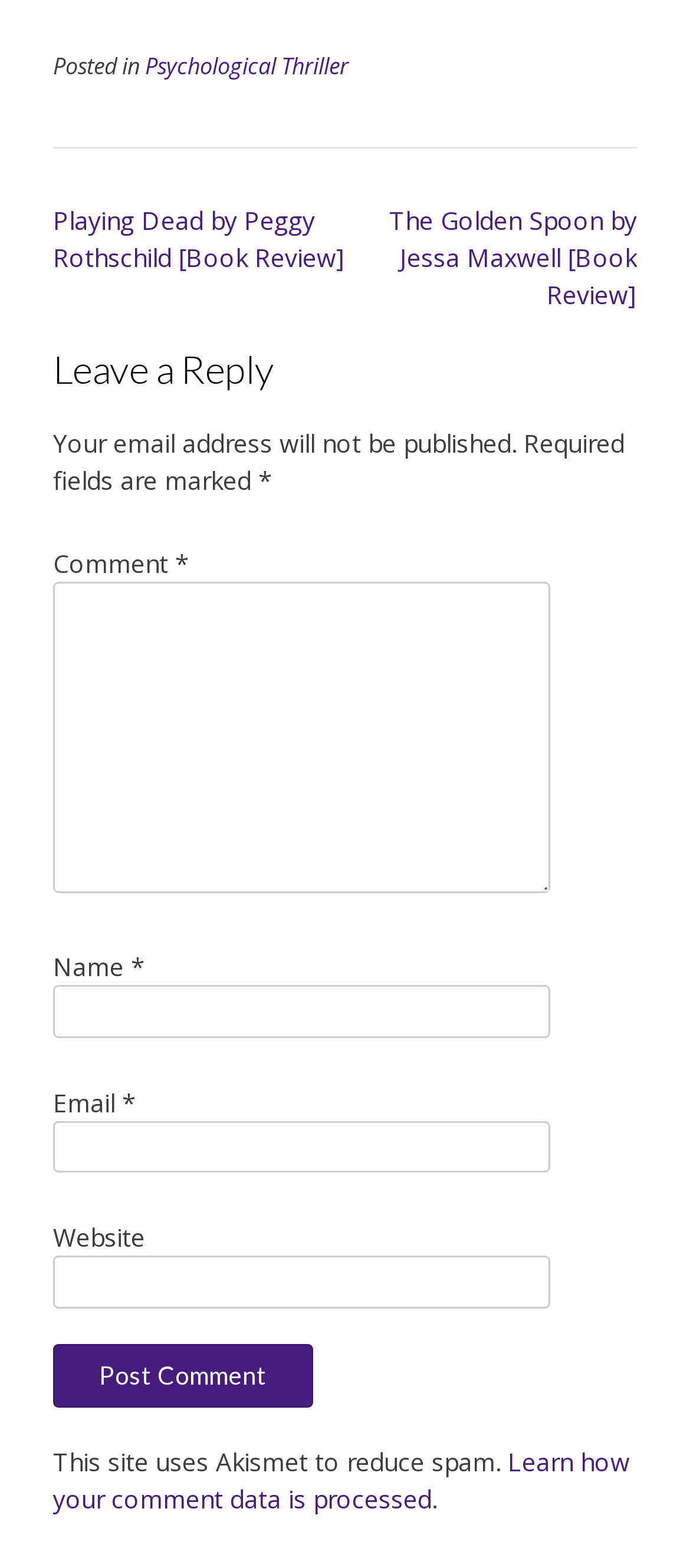Please locate the bounding box coordinates of the element that needs to be clicked to achieve the following instruction: "Enter your name in the 'Name' field". The coordinates should be four float numbers between 0 and 1, i.e., [left, top, right, bottom].

[0.077, 0.628, 0.796, 0.662]